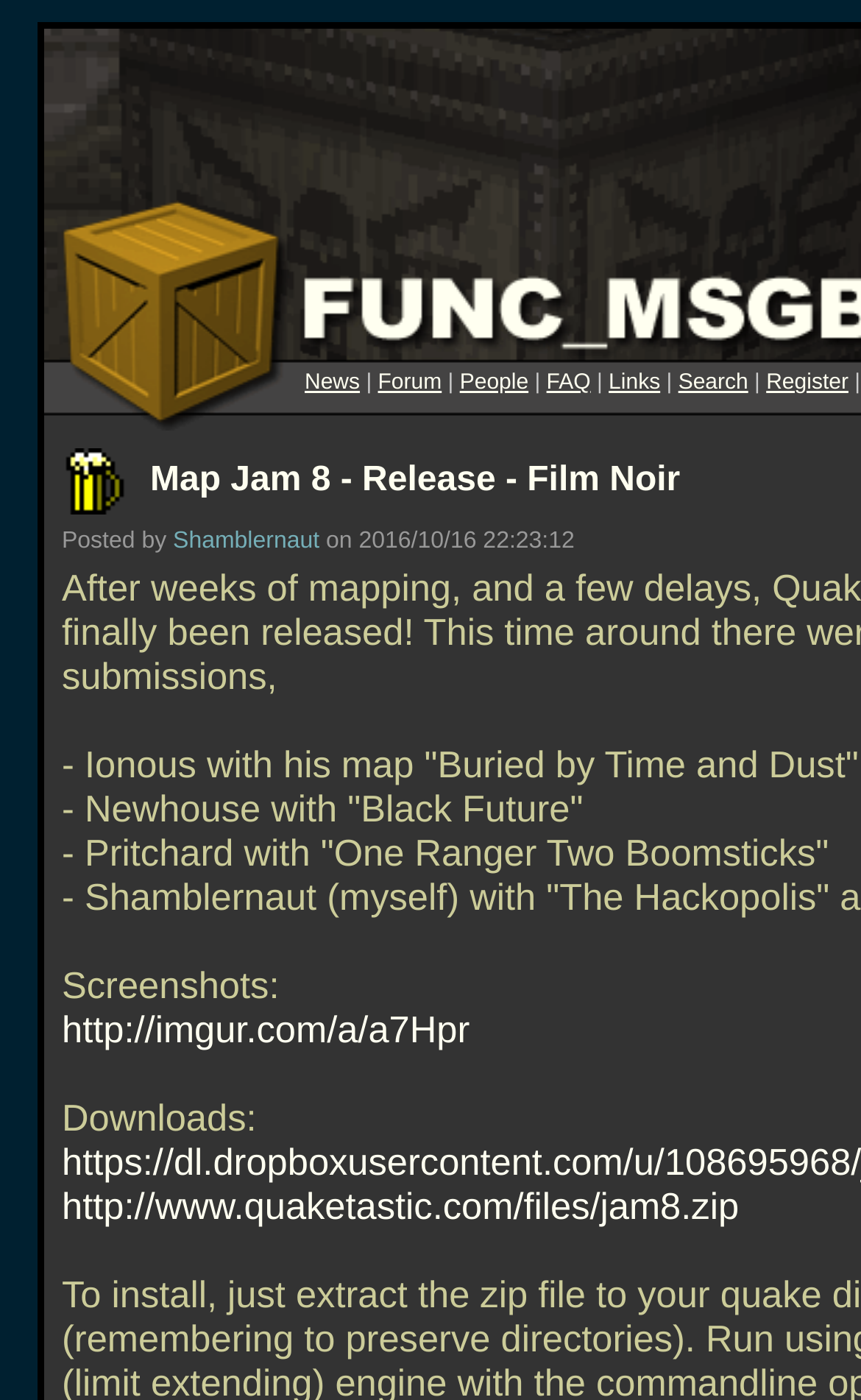Indicate the bounding box coordinates of the element that needs to be clicked to satisfy the following instruction: "Click the 'Log In' button". The coordinates should be four float numbers between 0 and 1, i.e., [left, top, right, bottom].

None